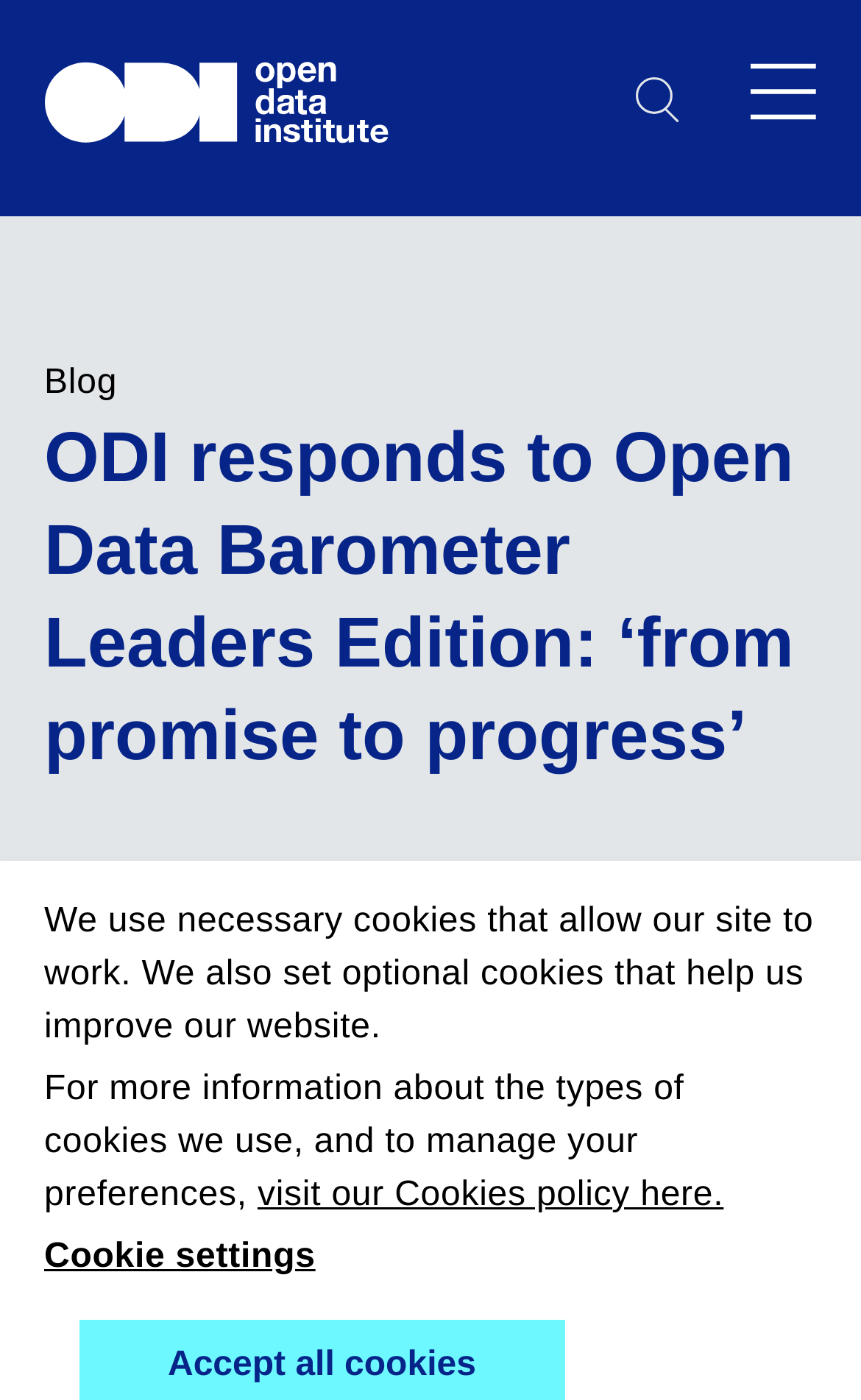Identify the bounding box for the UI element specified in this description: "aria-label="Search"". The coordinates must be four float numbers between 0 and 1, formatted as [left, top, right, bottom].

[0.738, 0.055, 0.79, 0.088]